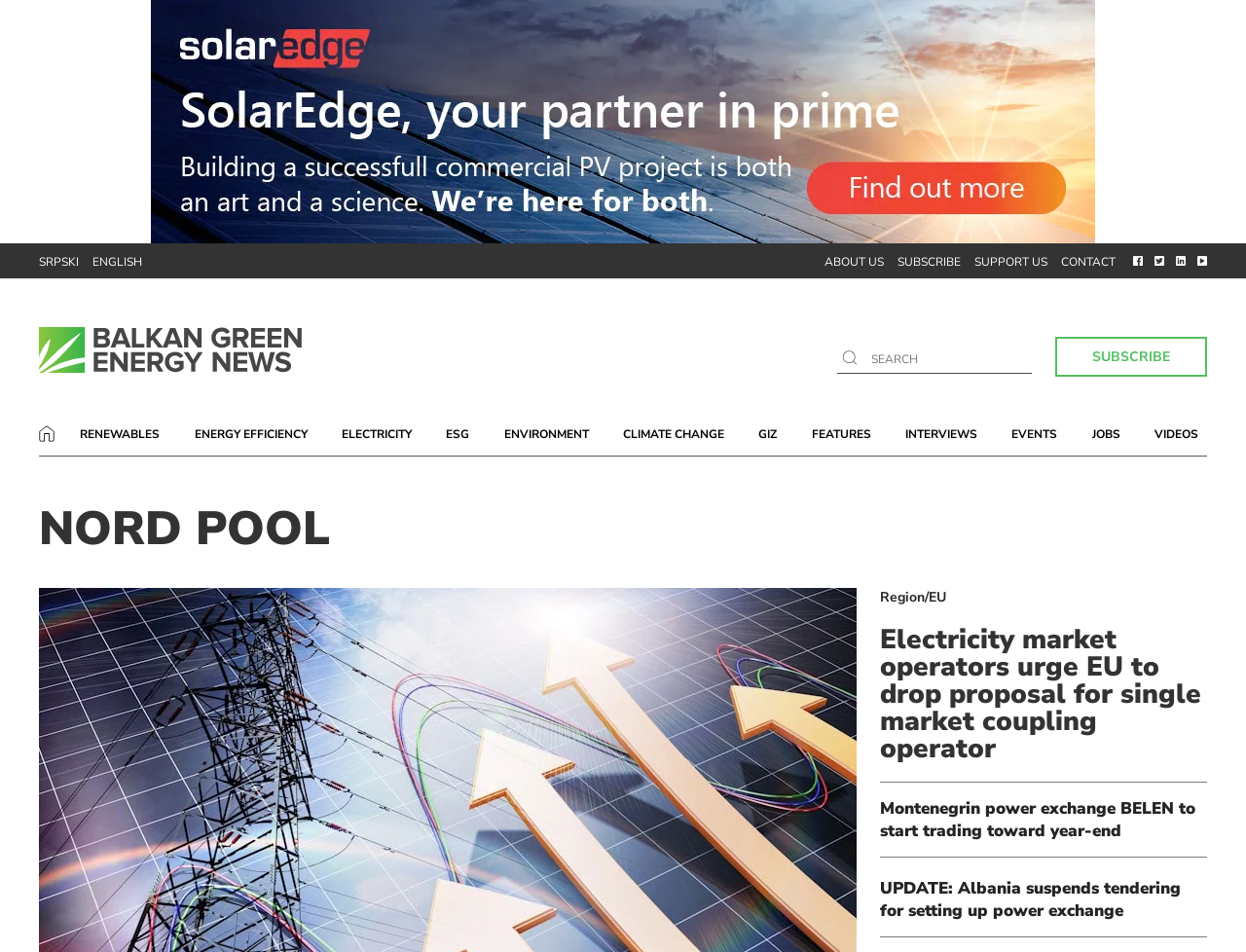Please provide a comprehensive response to the question based on the details in the image: What is the topic of the first news article?

I looked at the first news article on the webpage and found that its heading is 'Electricity market operators urge EU to drop proposal for single market coupling operator'. Therefore, I concluded that the topic of the first news article is related to electricity market operators.